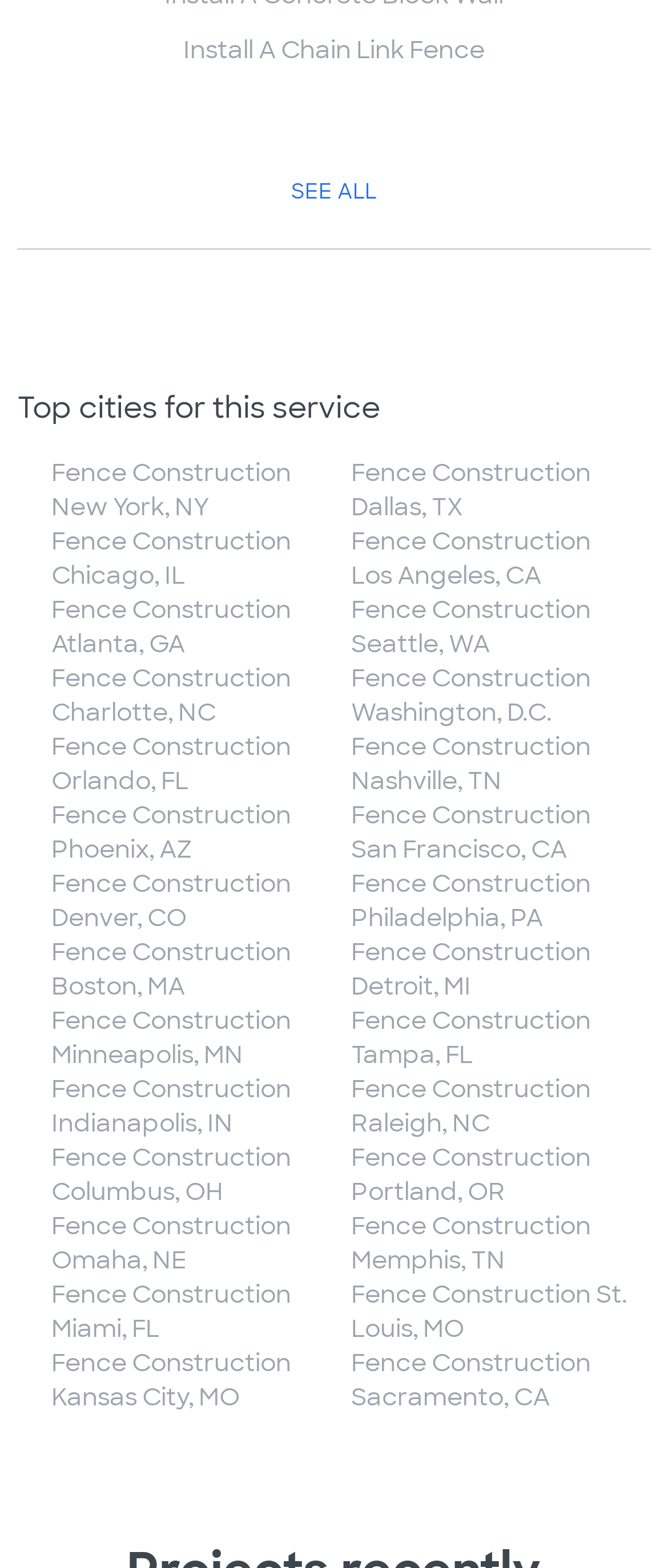Identify the bounding box of the HTML element described here: "power wash fence". Provide the coordinates as four float numbers between 0 and 1: [left, top, right, bottom].

[0.326, 0.092, 0.674, 0.112]